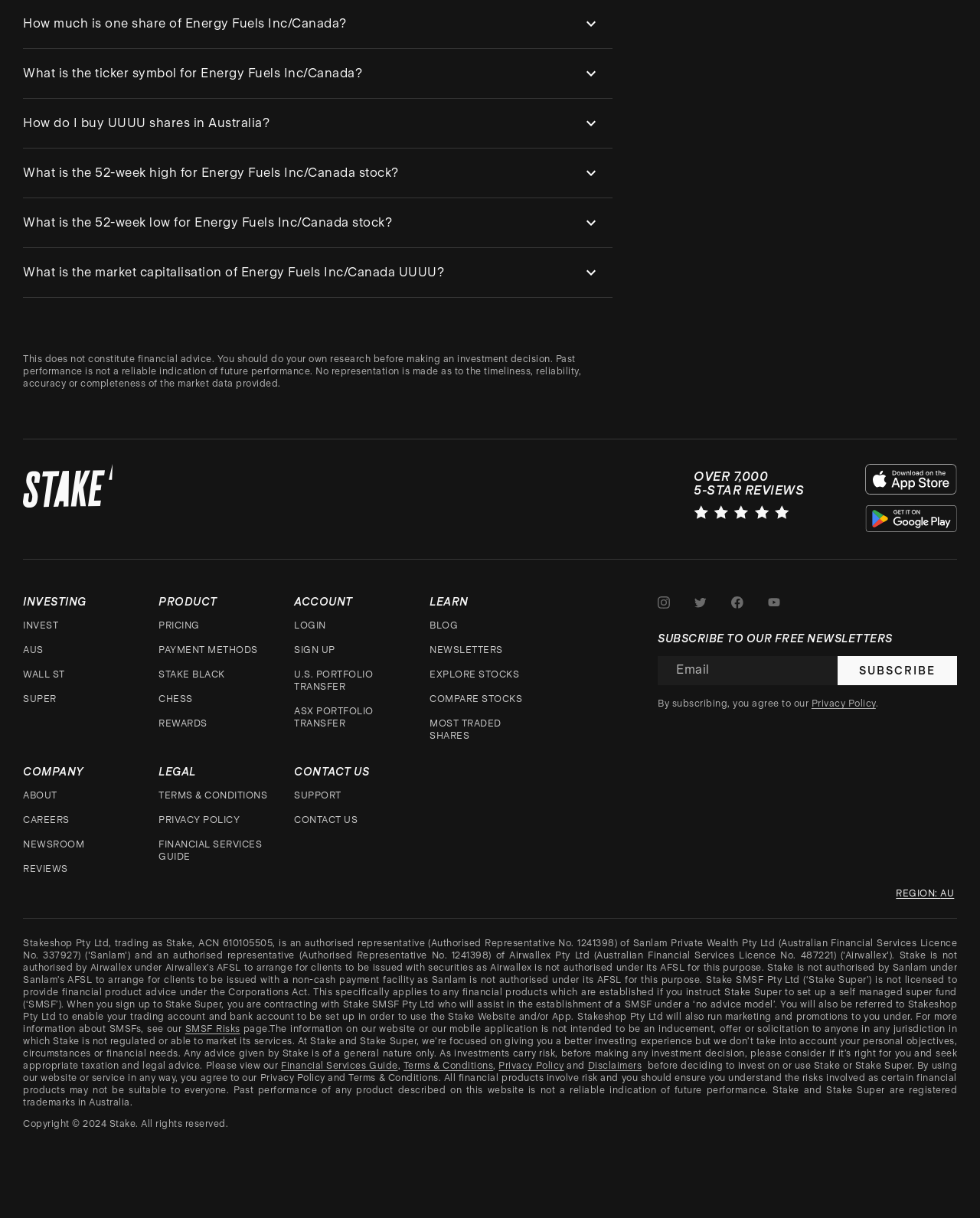What is the purpose of the website?
Please use the image to deliver a detailed and complete answer.

I determined the purpose of the website by looking at the various links and headings on the website, which suggest that the website is focused on investing and providing related services.